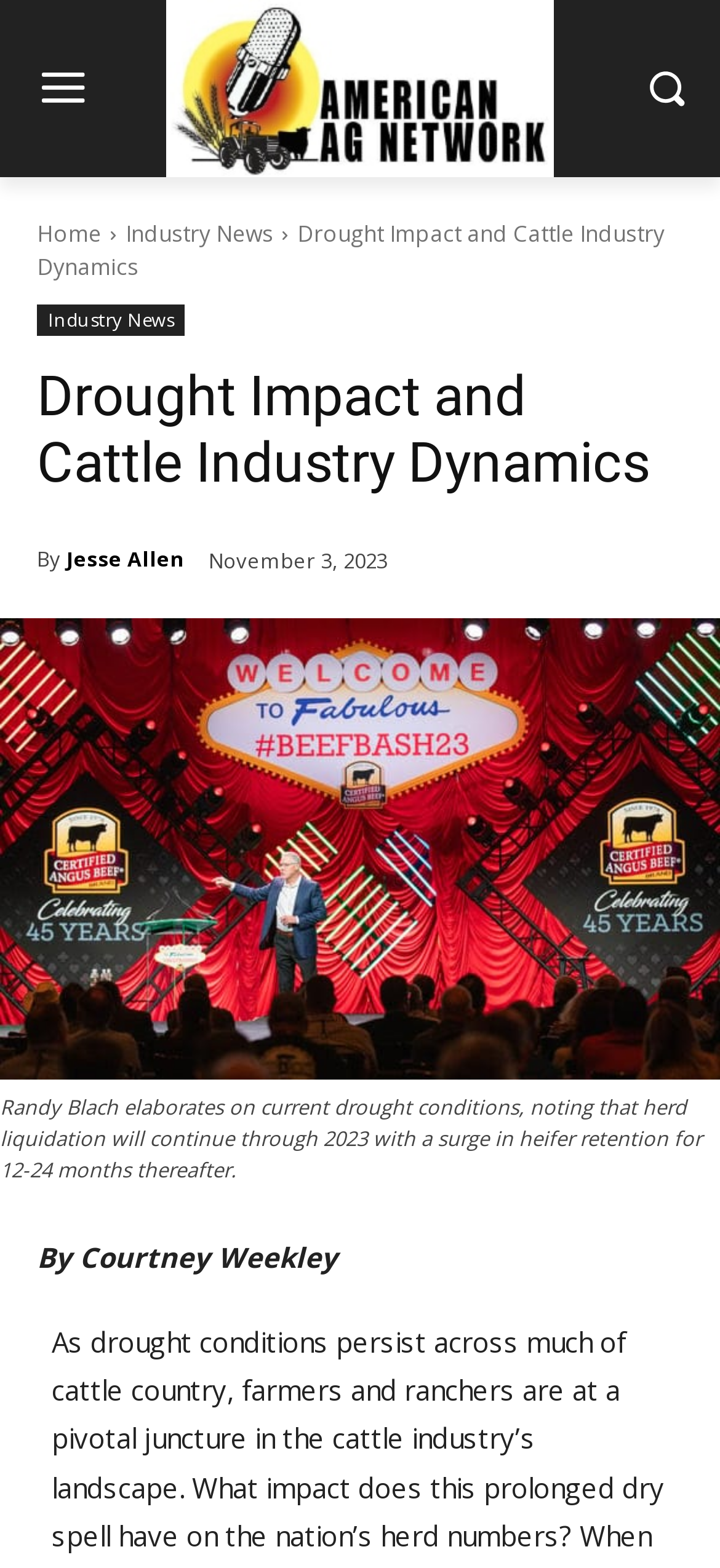Determine the bounding box for the HTML element described here: "Jesse Allen". The coordinates should be given as [left, top, right, bottom] with each number being a float between 0 and 1.

[0.092, 0.339, 0.256, 0.375]